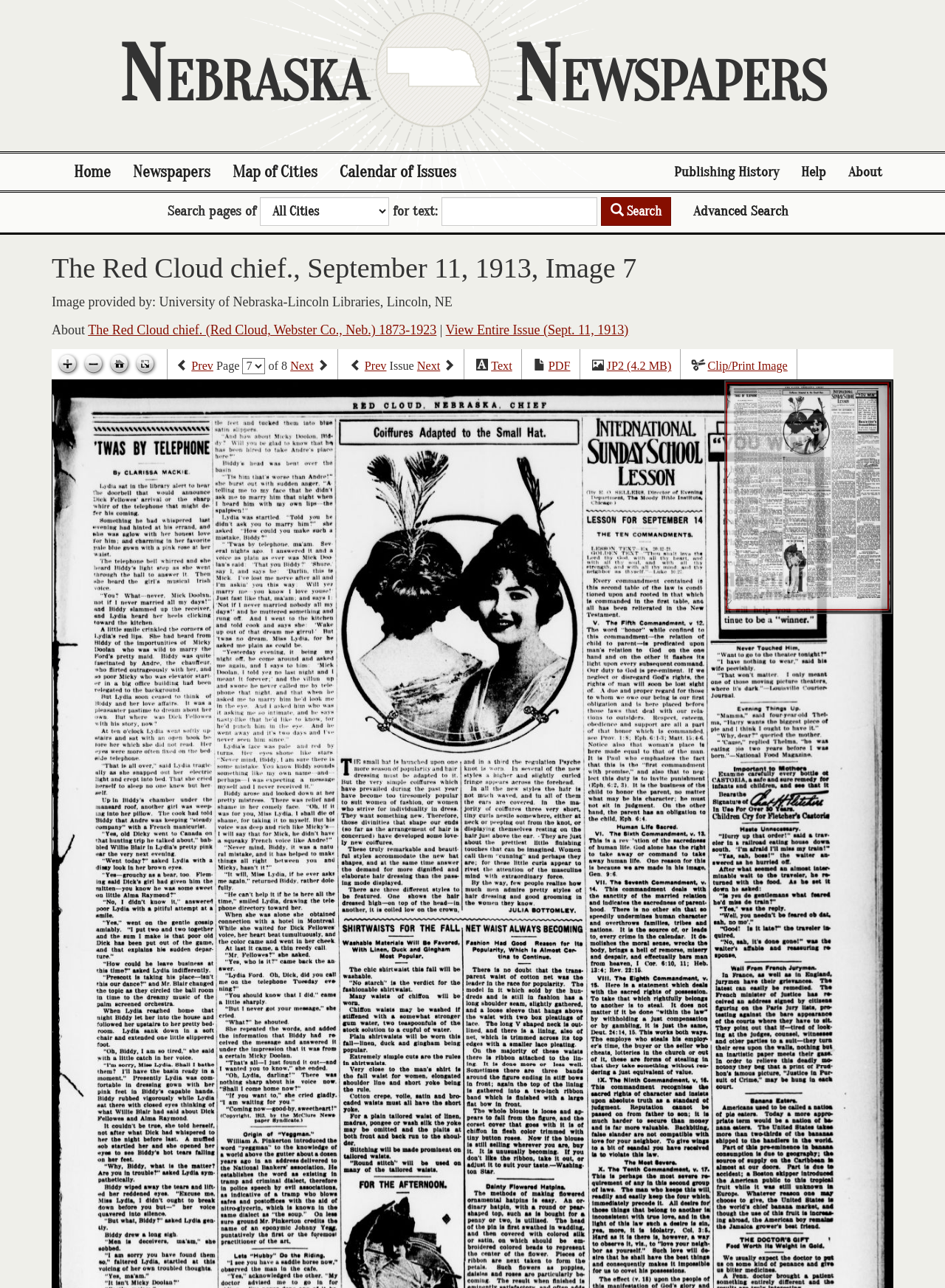What is the date of this newspaper issue?
Look at the screenshot and give a one-word or phrase answer.

September 11, 1913